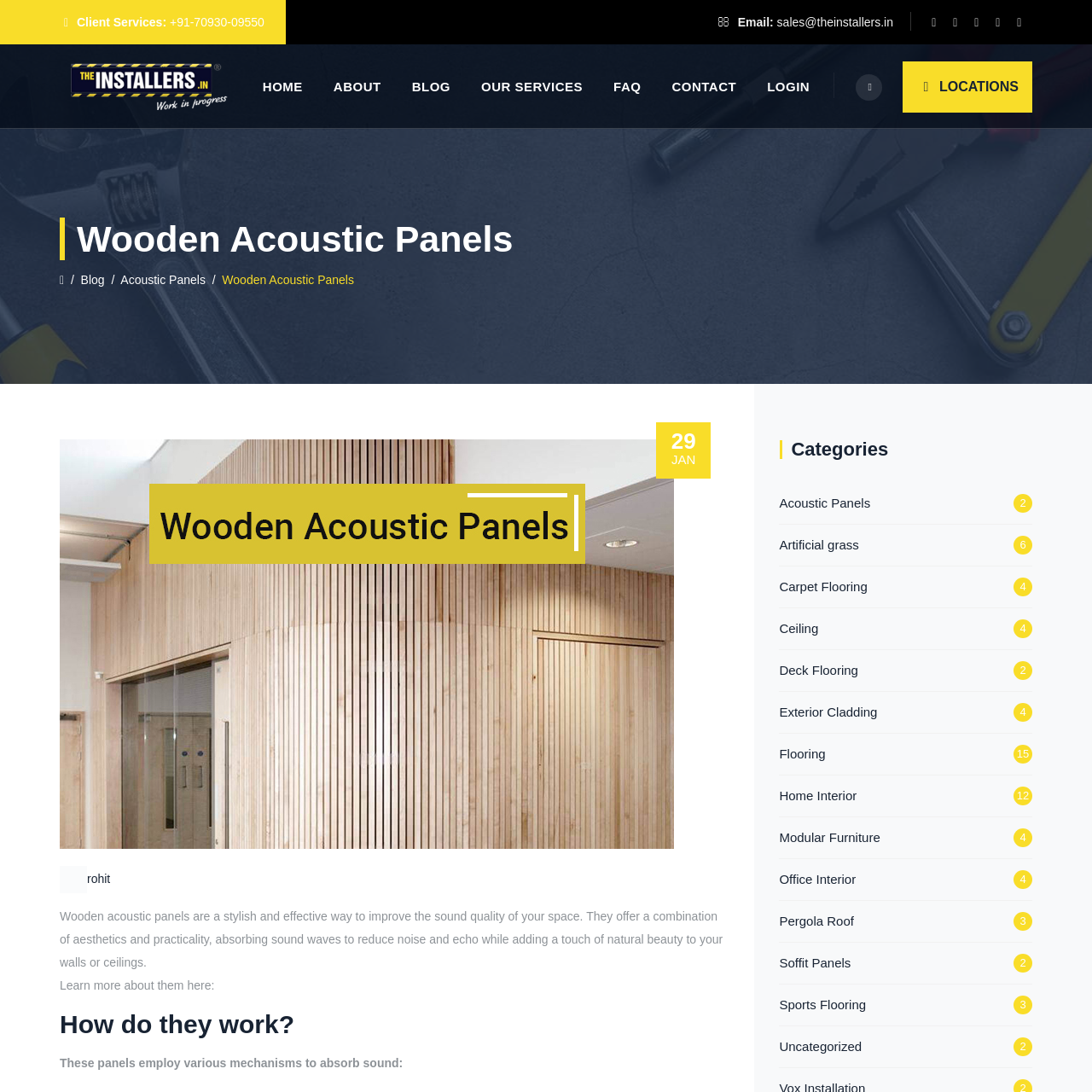Determine the bounding box coordinates of the clickable region to follow the instruction: "Click on the 'LOCATIONS' button".

[0.827, 0.056, 0.945, 0.103]